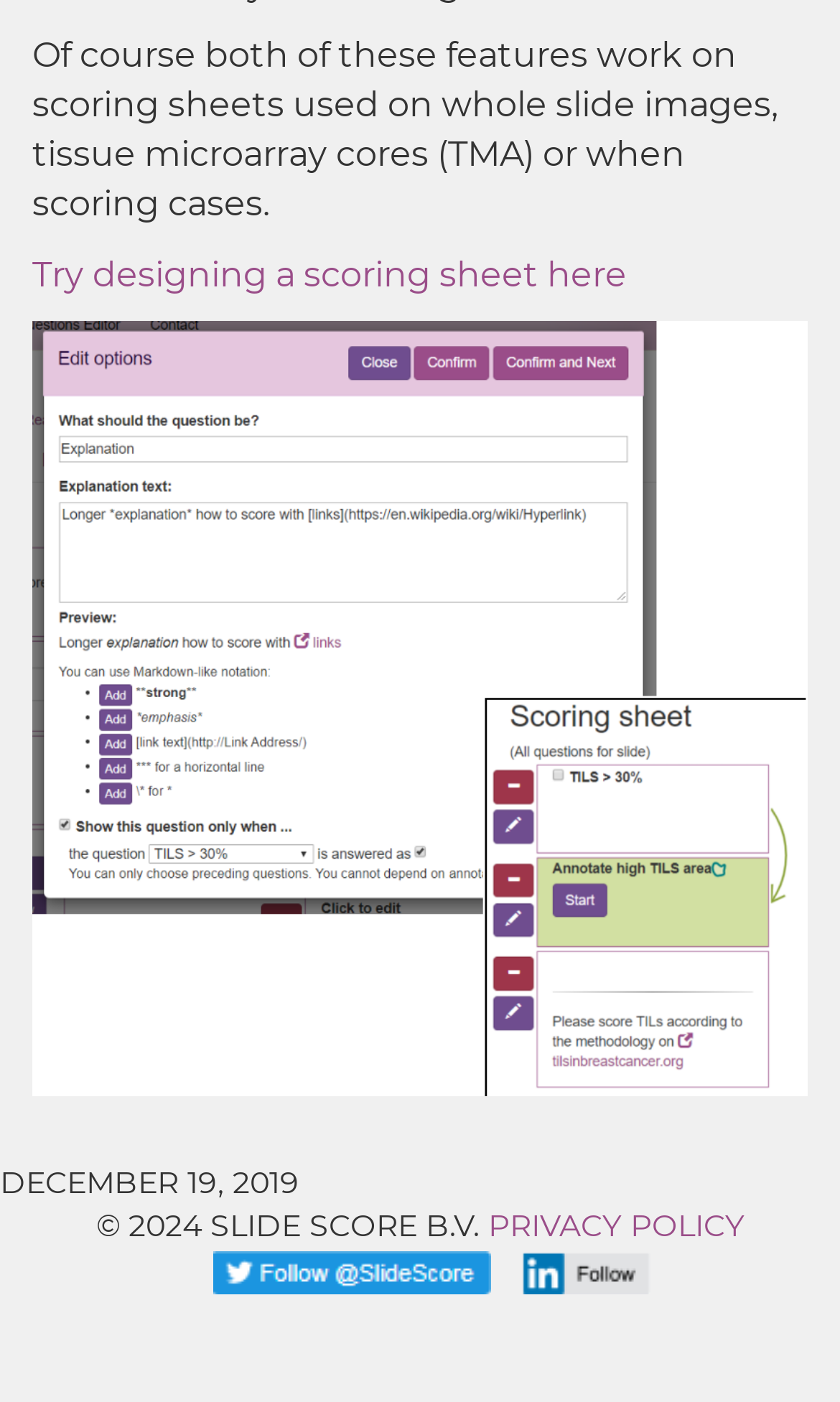Please provide a one-word or phrase answer to the question: 
What is the purpose of scoring sheets?

Scoring cases